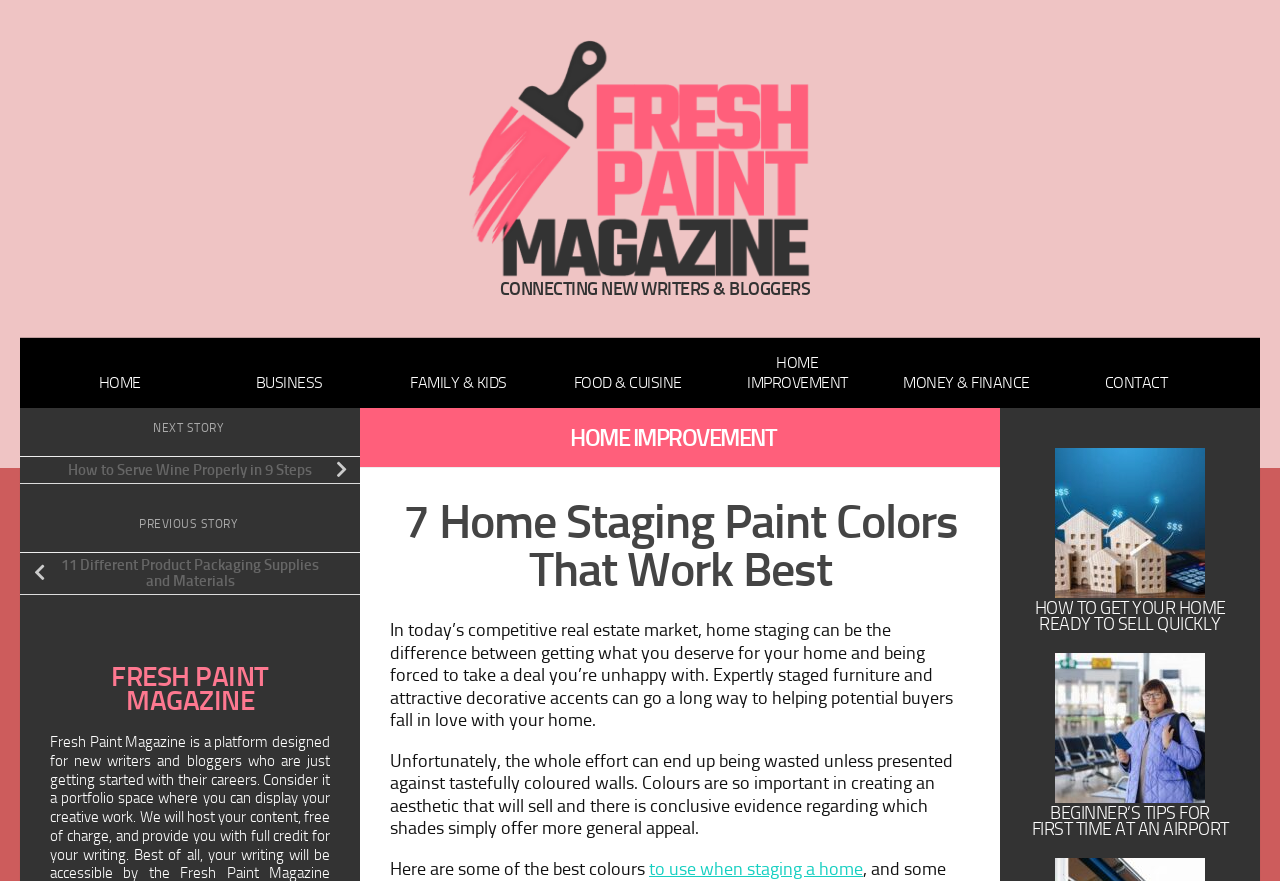Determine the bounding box coordinates for the area that needs to be clicked to fulfill this task: "Read the article '7 Home Staging Paint Colors That Work Best'". The coordinates must be given as four float numbers between 0 and 1, i.e., [left, top, right, bottom].

[0.305, 0.565, 0.758, 0.674]